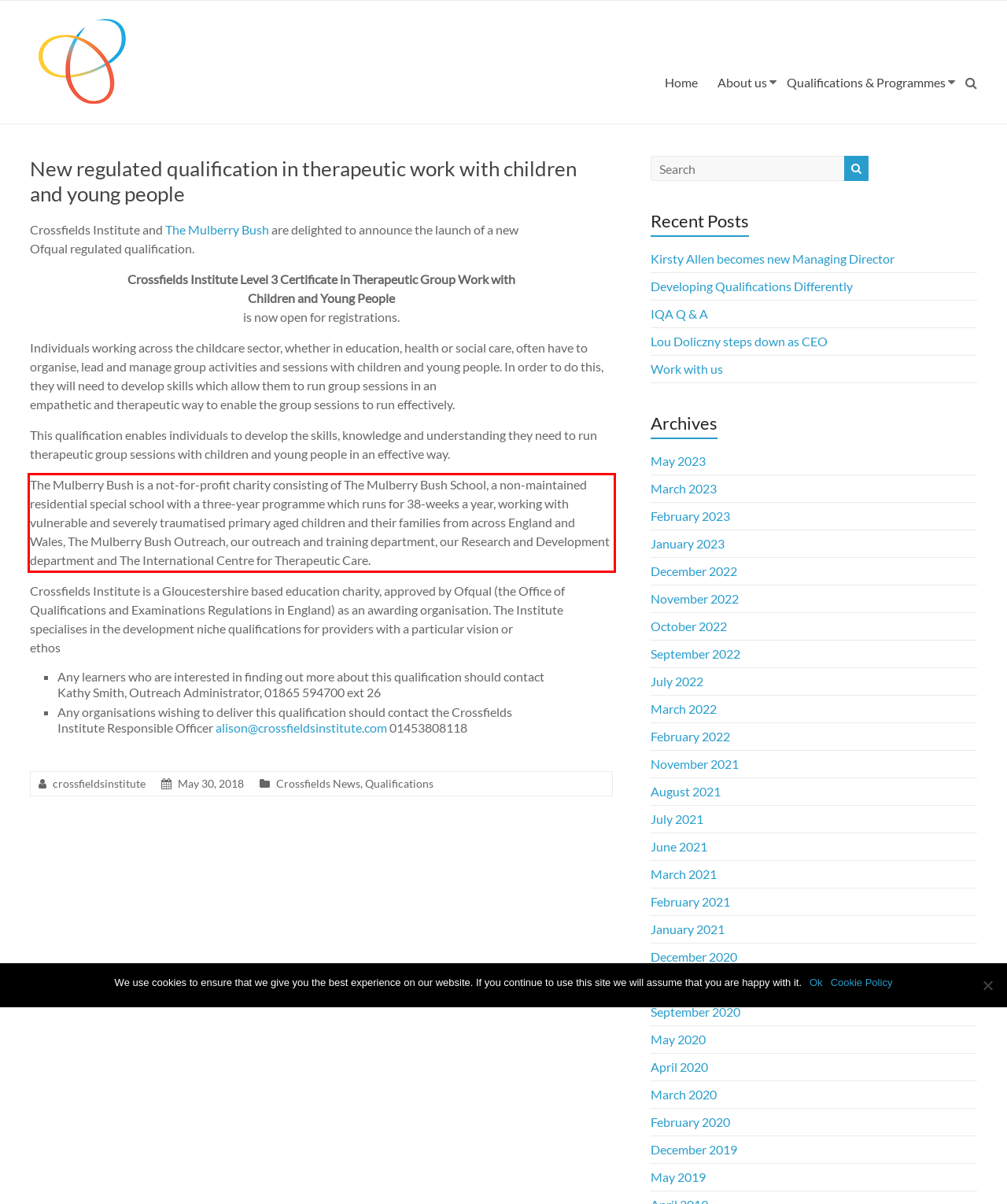Please recognize and transcribe the text located inside the red bounding box in the webpage image.

The Mulberry Bush is a not-for-profit charity consisting of The Mulberry Bush School, a non-maintained residential special school with a three-year programme which runs for 38-weeks a year, working with vulnerable and severely traumatised primary aged children and their families from across England and Wales, The Mulberry Bush Outreach, our outreach and training department, our Research and Development department and The International Centre for Therapeutic Care.